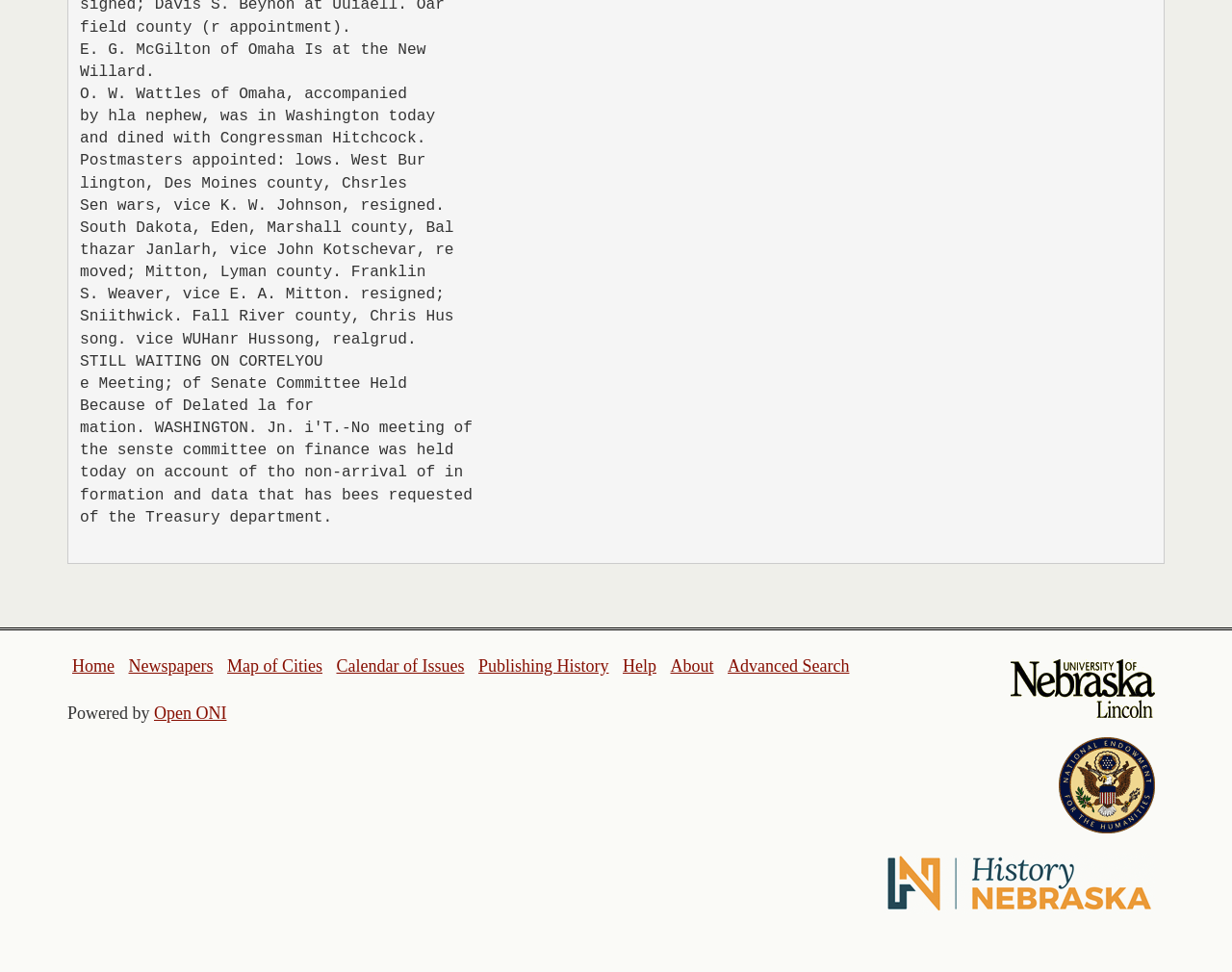Identify the bounding box coordinates of the element that should be clicked to fulfill this task: "view newspapers". The coordinates should be provided as four float numbers between 0 and 1, i.e., [left, top, right, bottom].

[0.104, 0.676, 0.173, 0.695]